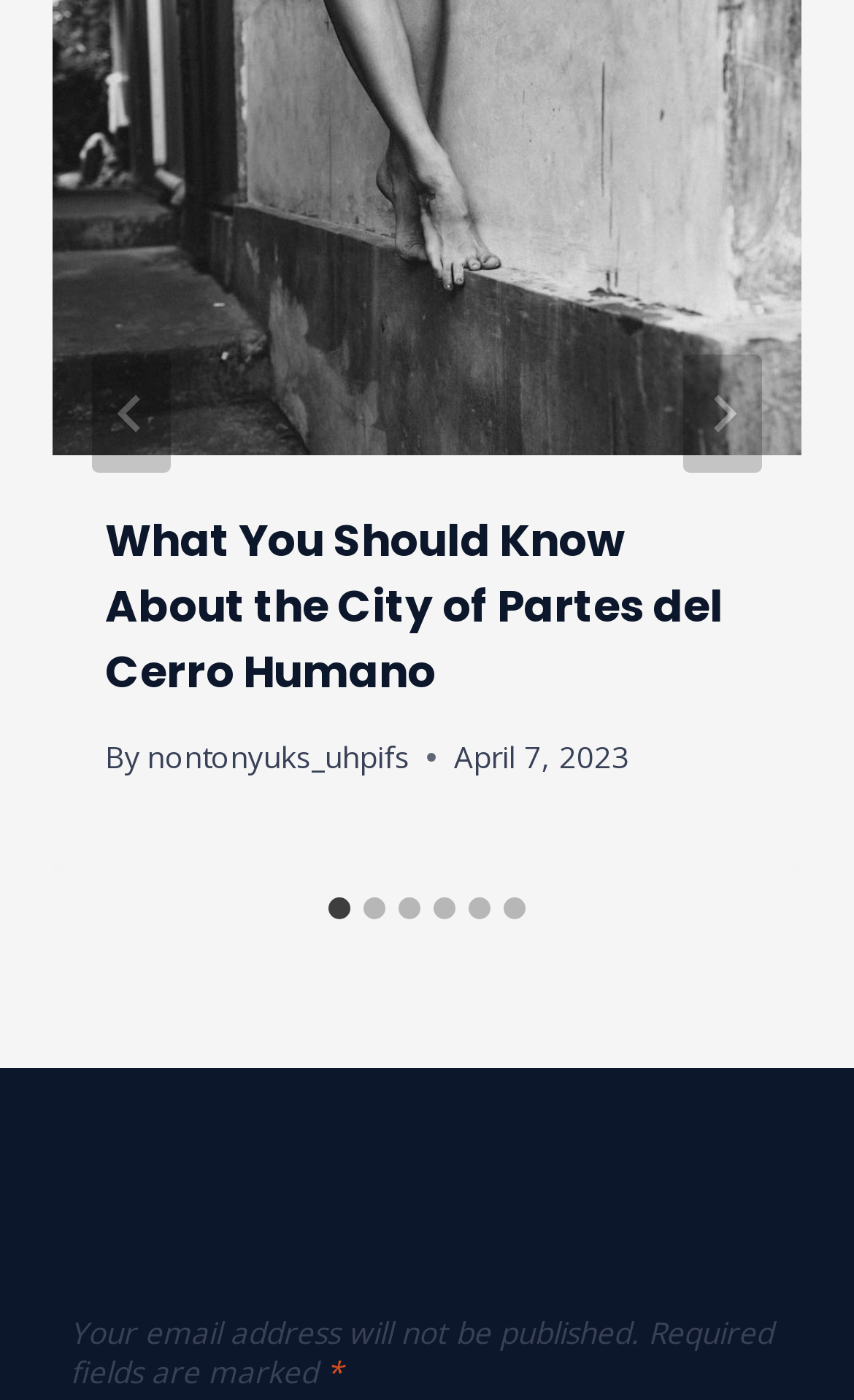Using details from the image, please answer the following question comprehensively:
What is the orientation of the tablist?

I found the orientation of the tablist by looking at the tablist element with the attribute 'orientation: horizontal', which indicates that the tabs are arranged horizontally.